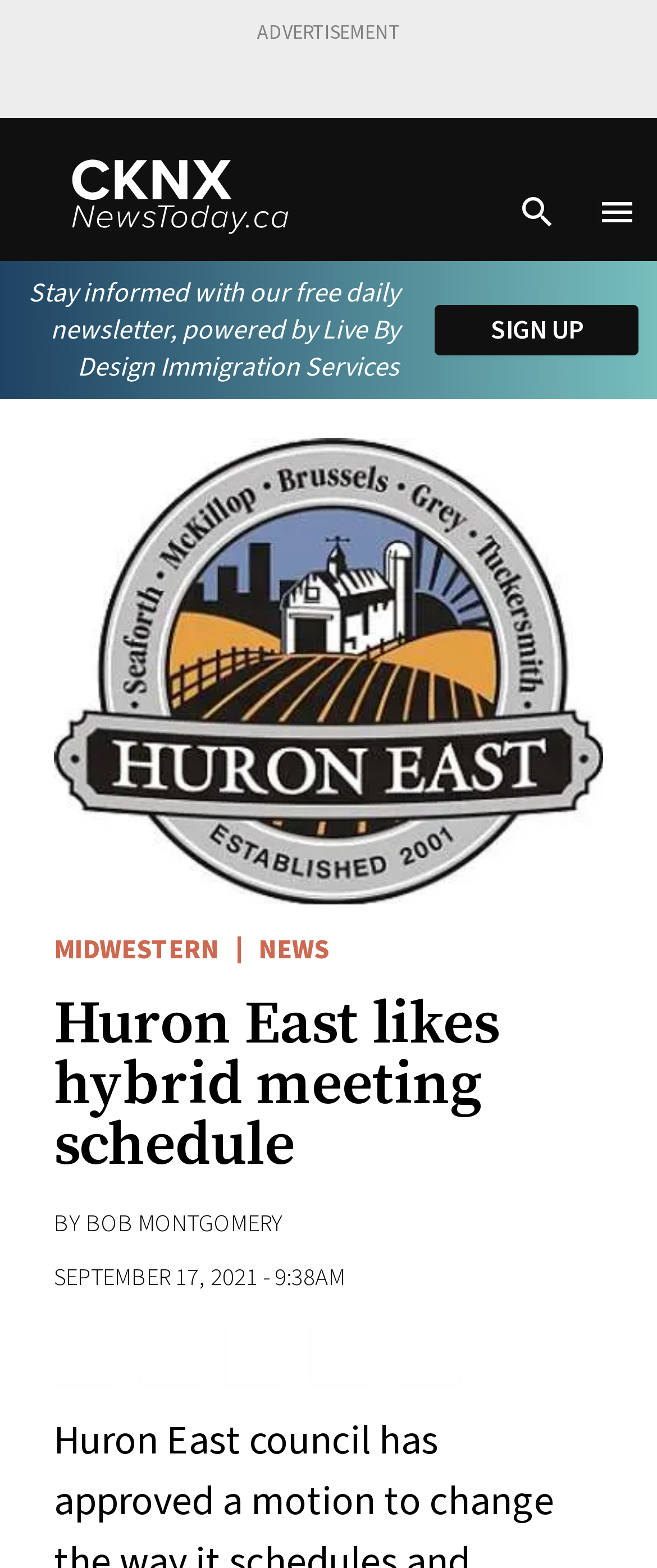Determine the bounding box for the UI element described here: "King Crown Silhouette".

None